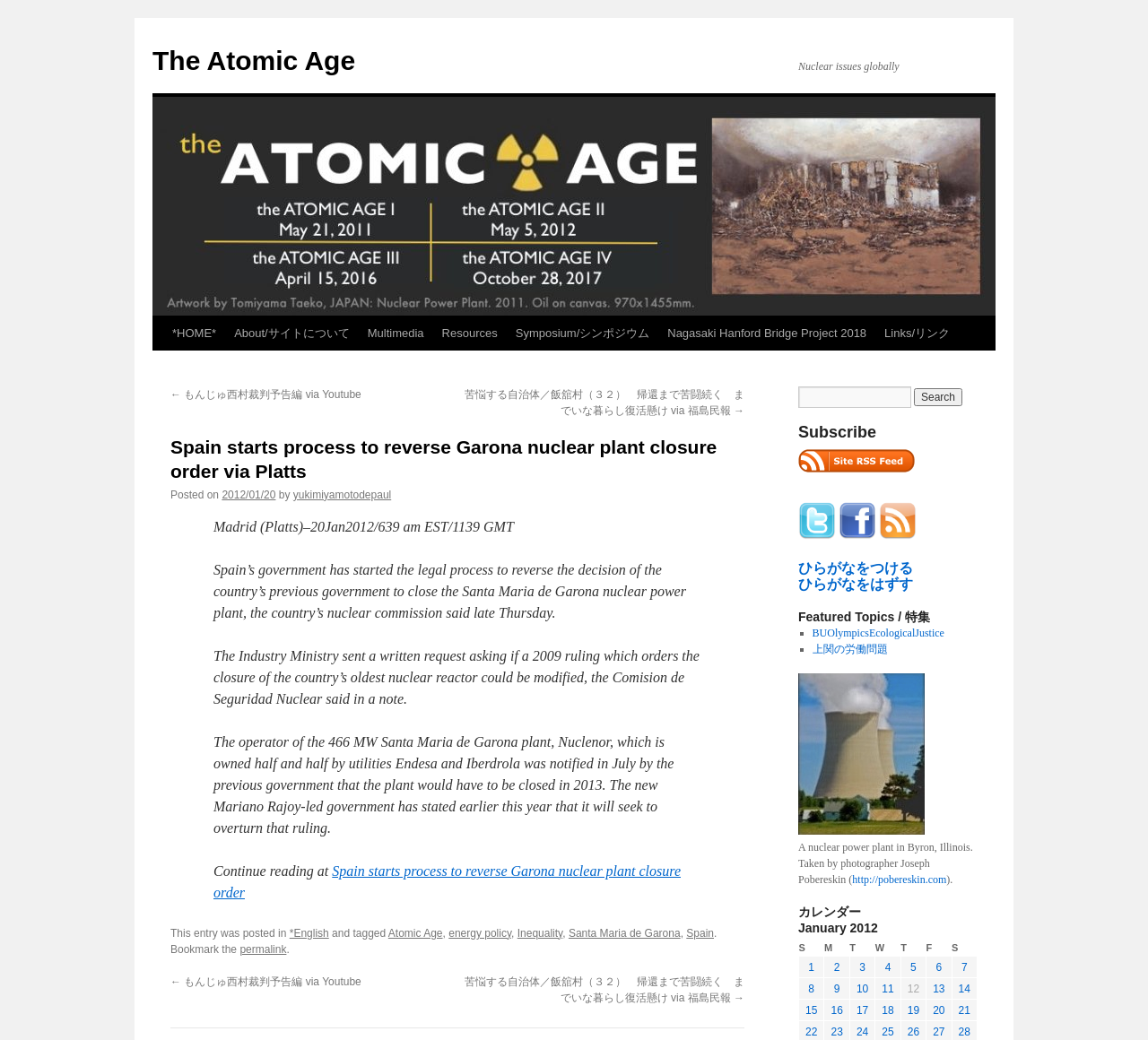Give a detailed explanation of the elements present on the webpage.

The webpage is about the Atomic Age, with a focus on nuclear issues globally. At the top, there is a link to "The Atomic Age" and an image with the same name. Below this, there is a static text "Nuclear issues globally". 

The main content of the webpage is an article titled "Spain starts process to reverse Garona nuclear plant closure order via Platts". The article is divided into several blockquotes, with the first one containing the date and author of the post. The subsequent blockquotes contain the main text of the article, which discusses the Spanish government's decision to reverse the closure of a nuclear power plant.

To the right of the article, there is a sidebar with several links, including "HOME", "About/サイトについて", "Multimedia", "Resources", and "Symposium/シンポジウム". There are also links to other articles, including "Nagasaki Hanford Bridge Project 2018" and "Links/リンク".

Below the article, there are links to related topics, including "English", "Atomic Age", "energy policy", "Inequality", "Santa Maria de Garona", and "Spain". There is also a search bar with a button labeled "Search".

Further down the page, there is a section titled "Subscribe" with links to "latest posts" and several social media platforms. Below this, there is a section titled "Featured Topics / 特集" with links to several topics, including "BUOlympicsEcologicalJustice" and "上関の労働問題". There is also an image of a nuclear power plant in Byron, Illinois.

At the bottom of the page, there is a calendar section with a table showing the days of the week and the number of posts published on each day.